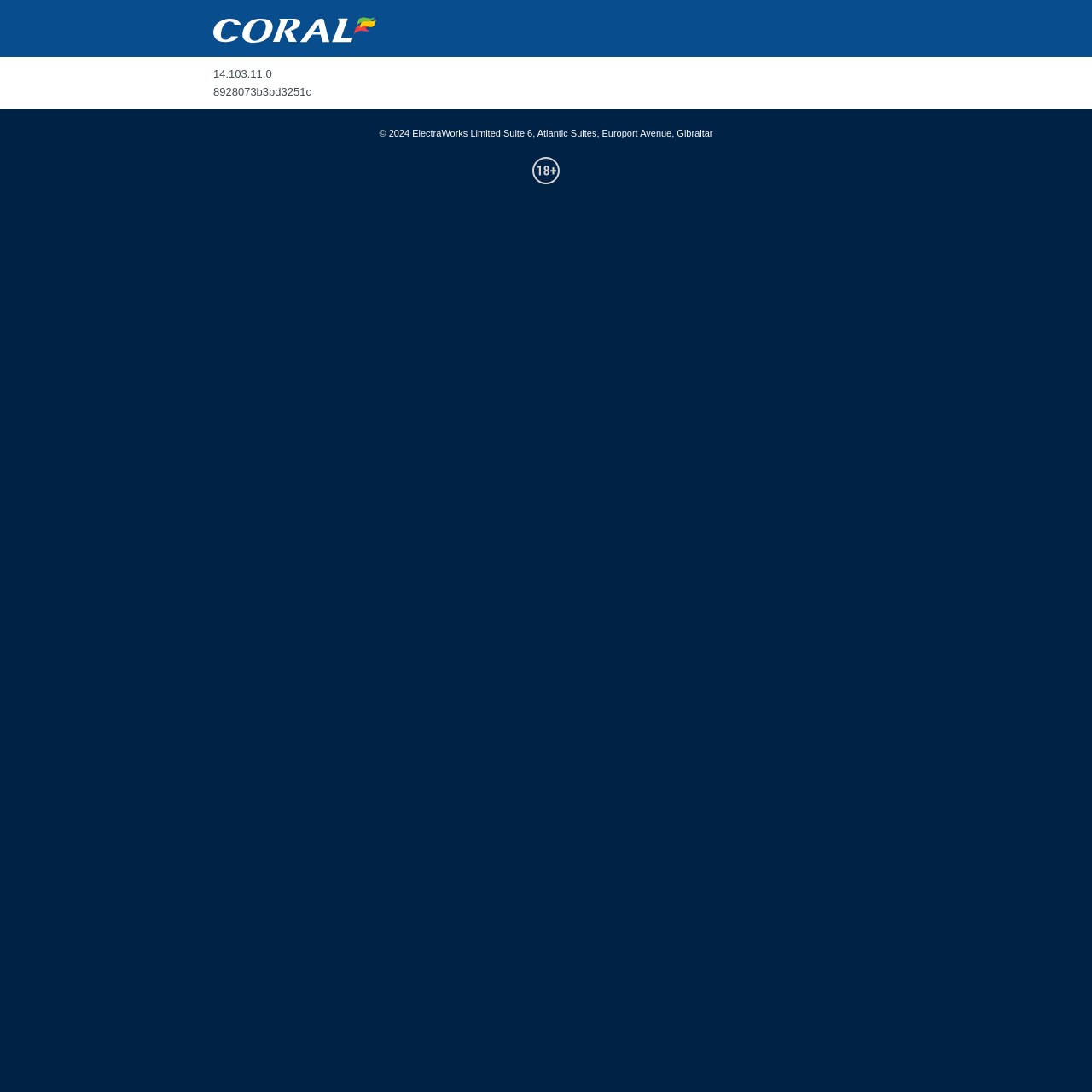Provide a thorough description of the webpage you see.

The webpage is titled "Coral.co.uk" and has a header section at the top, spanning the full width of the page. Within the header, there is a logo image positioned near the left side. 

Below the header, there is a main content section that also spans the full width of the page. This section contains two lines of static text, positioned near the left side, displaying what appears to be an IP address and a unique identifier.

At the bottom of the page, there is a footer section that also spans the full width of the page. The footer contains a copyright symbol, followed by a text block that displays the company name, address, and year. To the right of this text block, there is a small image.